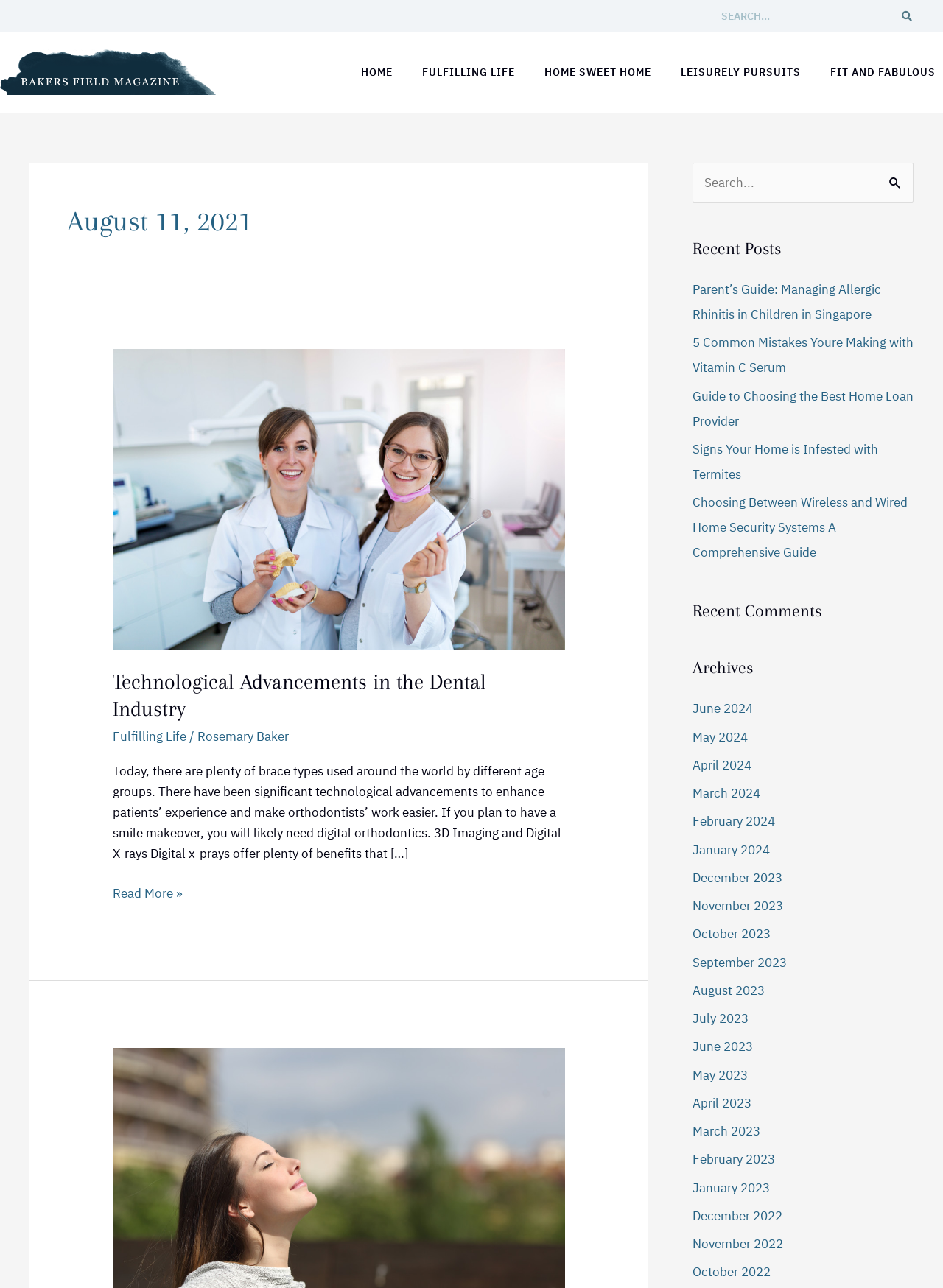Locate the bounding box coordinates of the element's region that should be clicked to carry out the following instruction: "View Recent Posts". The coordinates need to be four float numbers between 0 and 1, i.e., [left, top, right, bottom].

[0.734, 0.184, 0.969, 0.201]